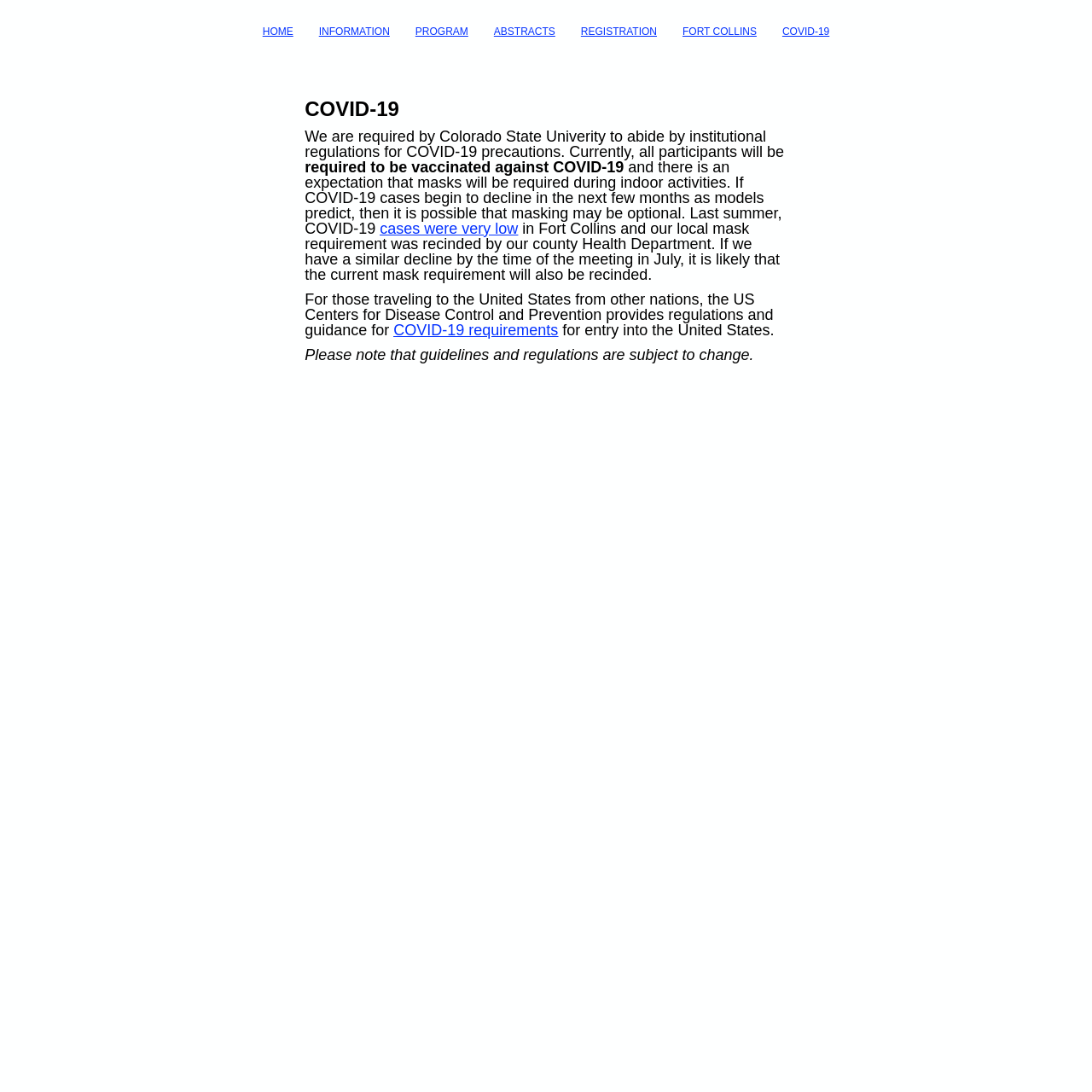Please determine the bounding box coordinates of the element to click in order to execute the following instruction: "view abstracts". The coordinates should be four float numbers between 0 and 1, specified as [left, top, right, bottom].

[0.452, 0.023, 0.508, 0.034]